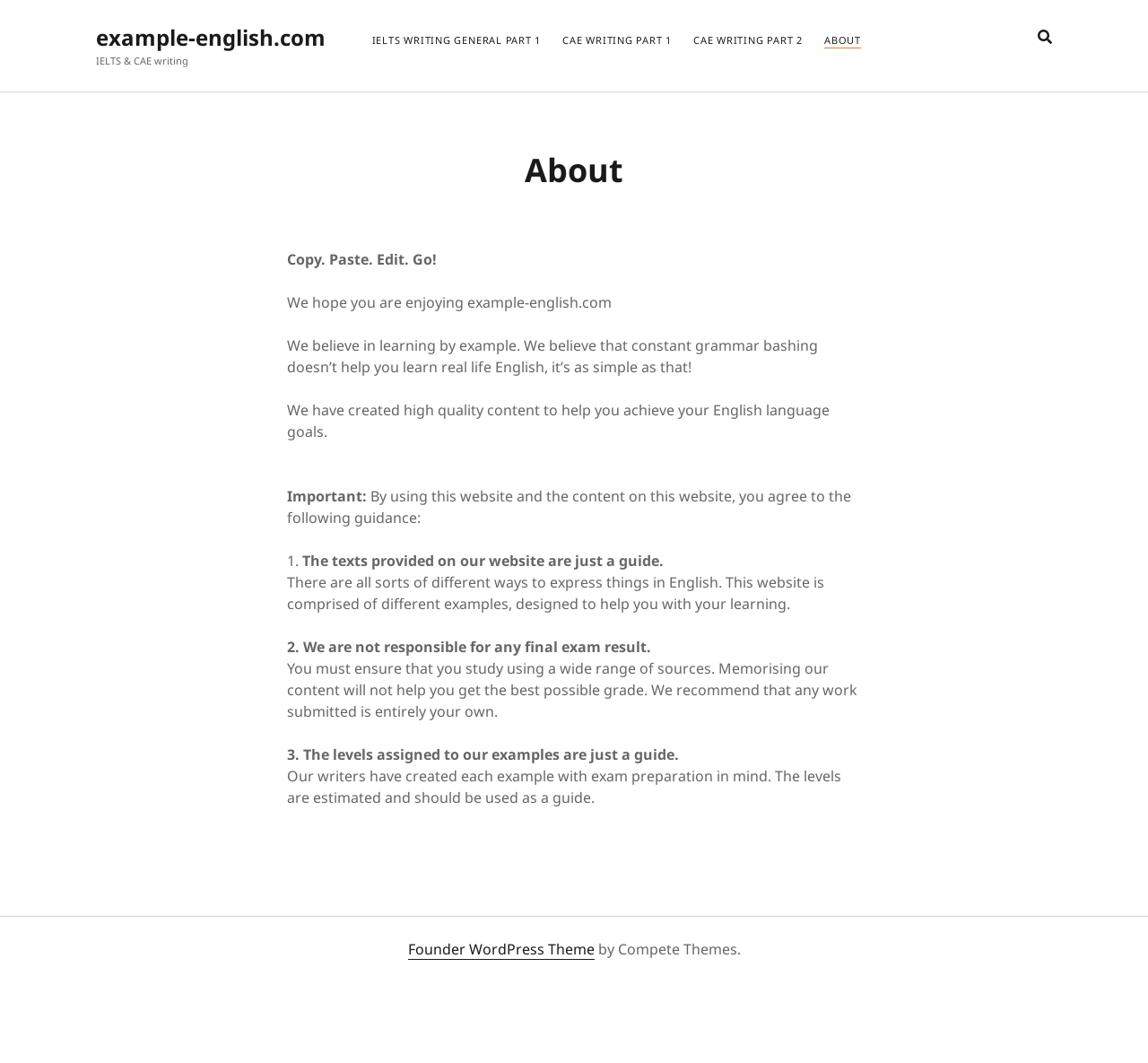What is the purpose of example-english.com?
Give a single word or phrase as your answer by examining the image.

Learn English